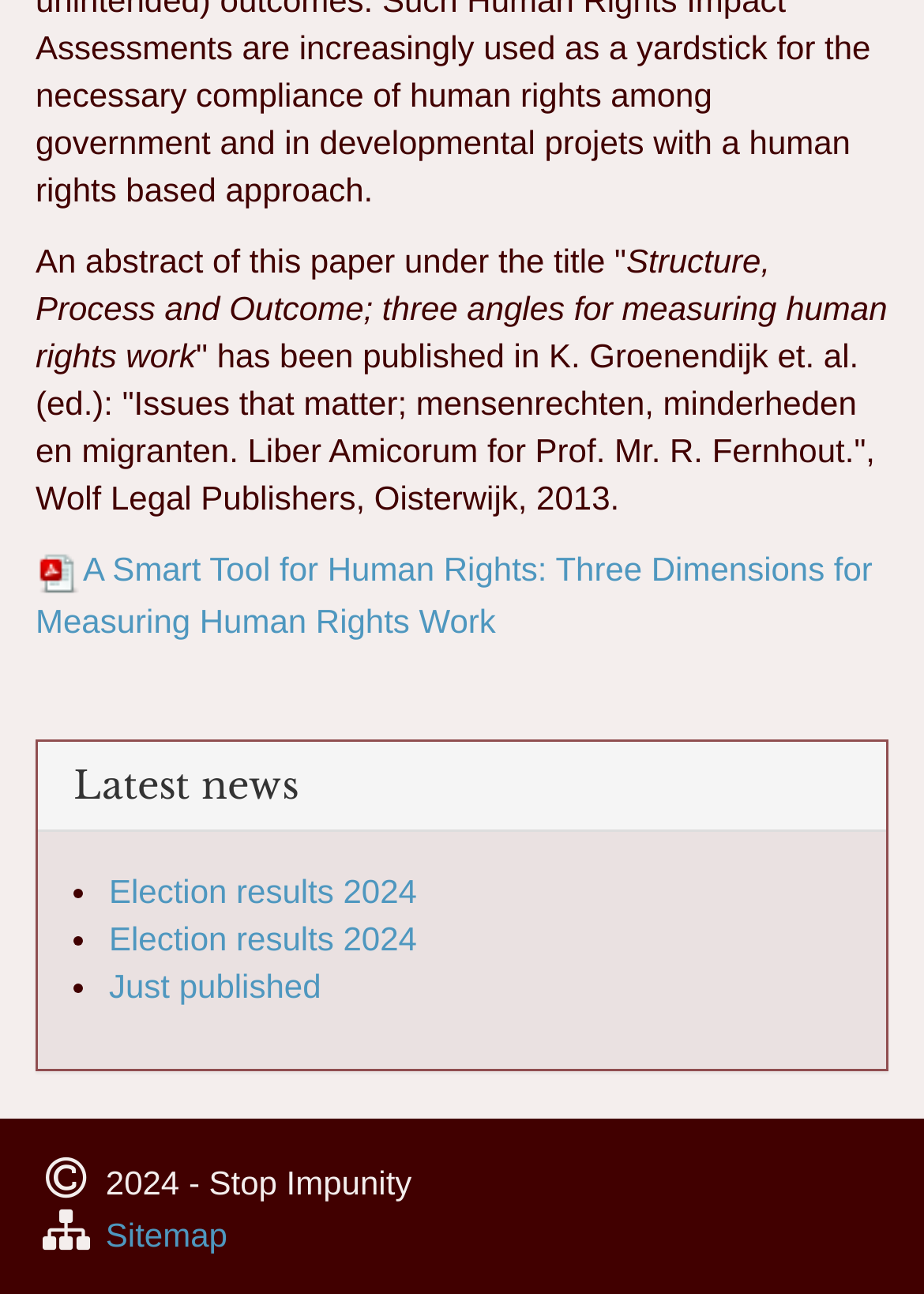What is the name of the sitemap link?
Answer with a single word or short phrase according to what you see in the image.

Sitemap